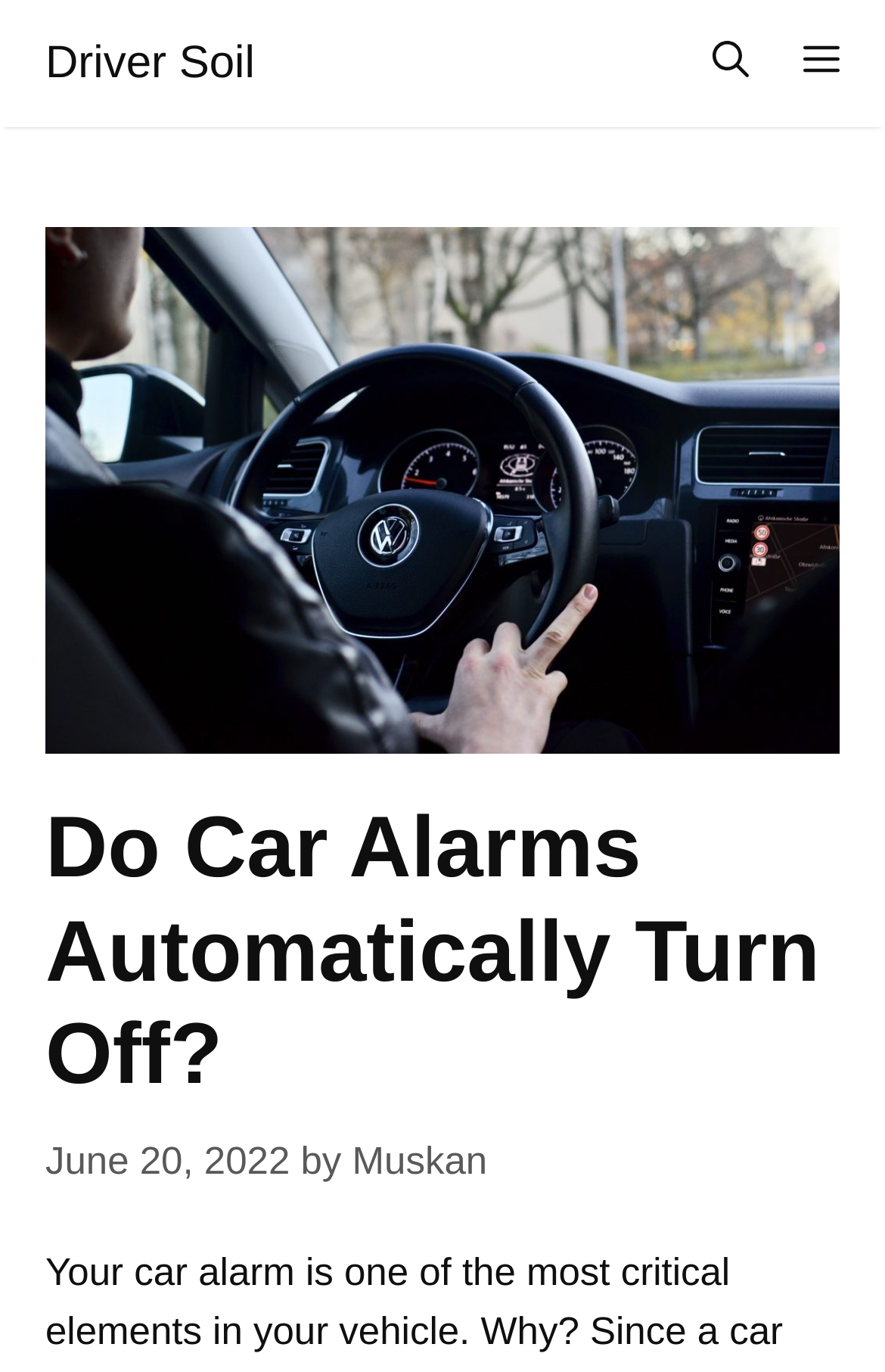Extract the main headline from the webpage and generate its text.

Do Car Alarms Automatically Turn Off?